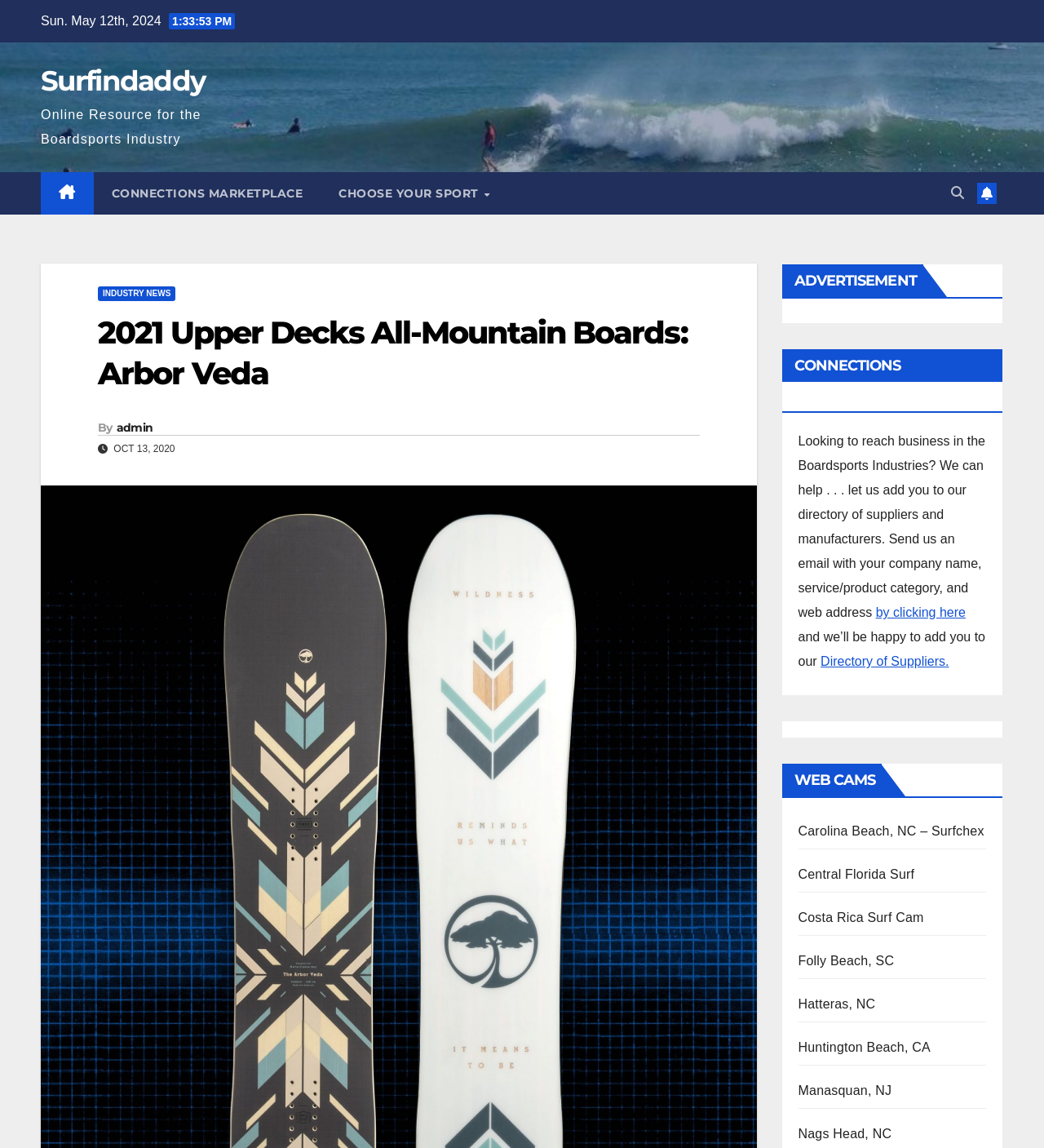Can you find the bounding box coordinates of the area I should click to execute the following instruction: "Read INDUSTRY NEWS"?

[0.094, 0.25, 0.168, 0.263]